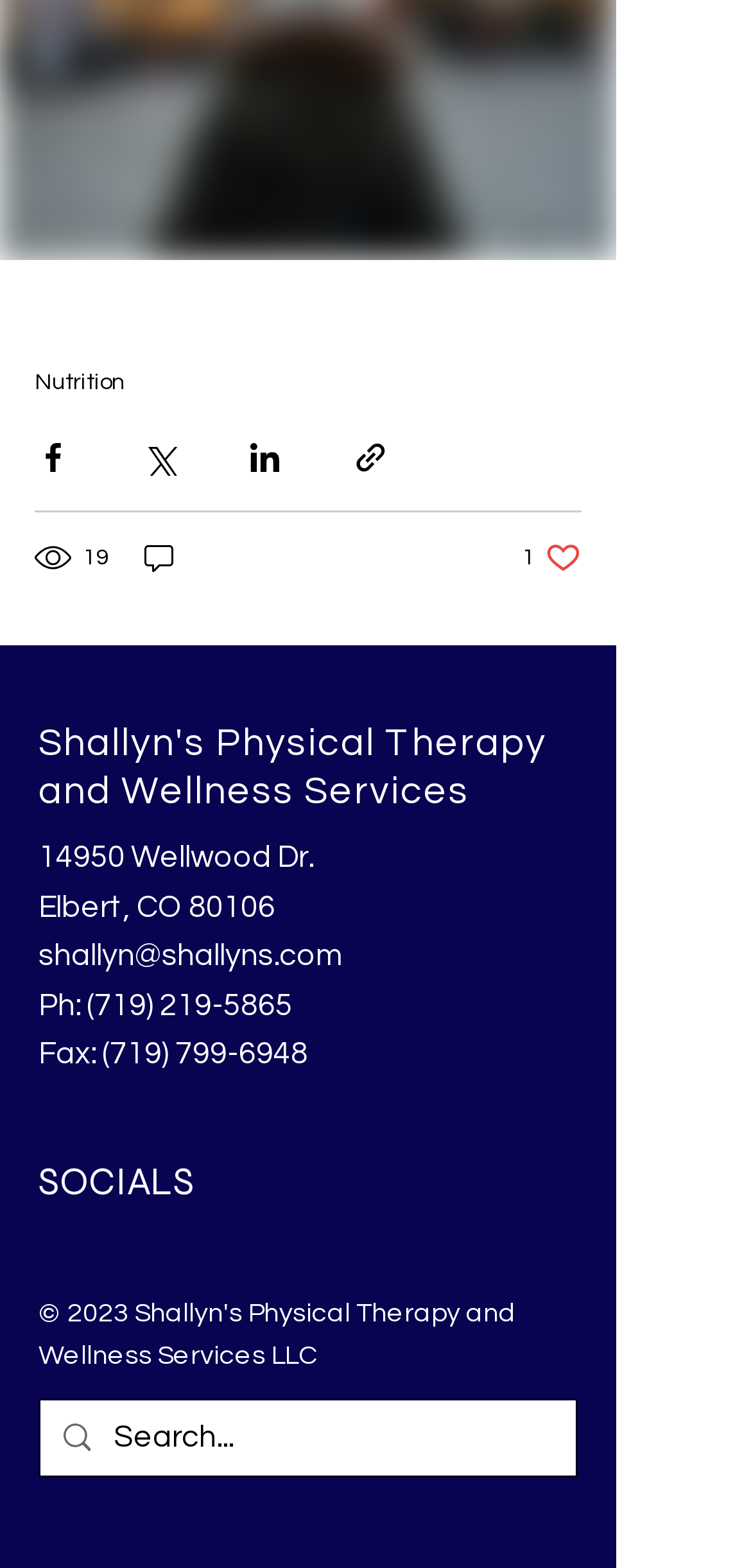Locate the bounding box coordinates of the element you need to click to accomplish the task described by this instruction: "View Shallyn's Physical Therapy and Wellness Services".

[0.051, 0.462, 0.728, 0.517]